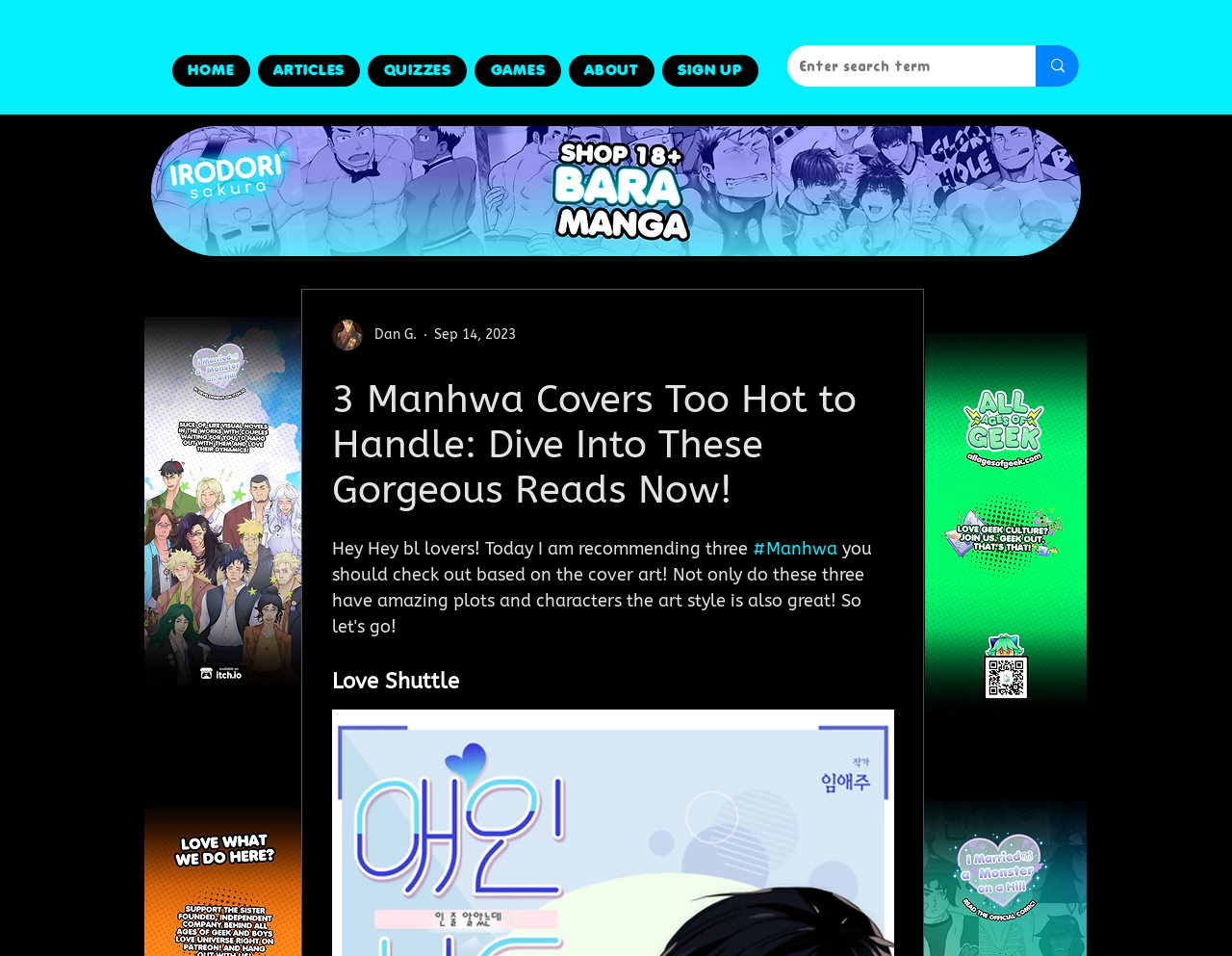What is the theme of the recommended manhwa?
Answer with a single word or phrase by referring to the visual content.

BL